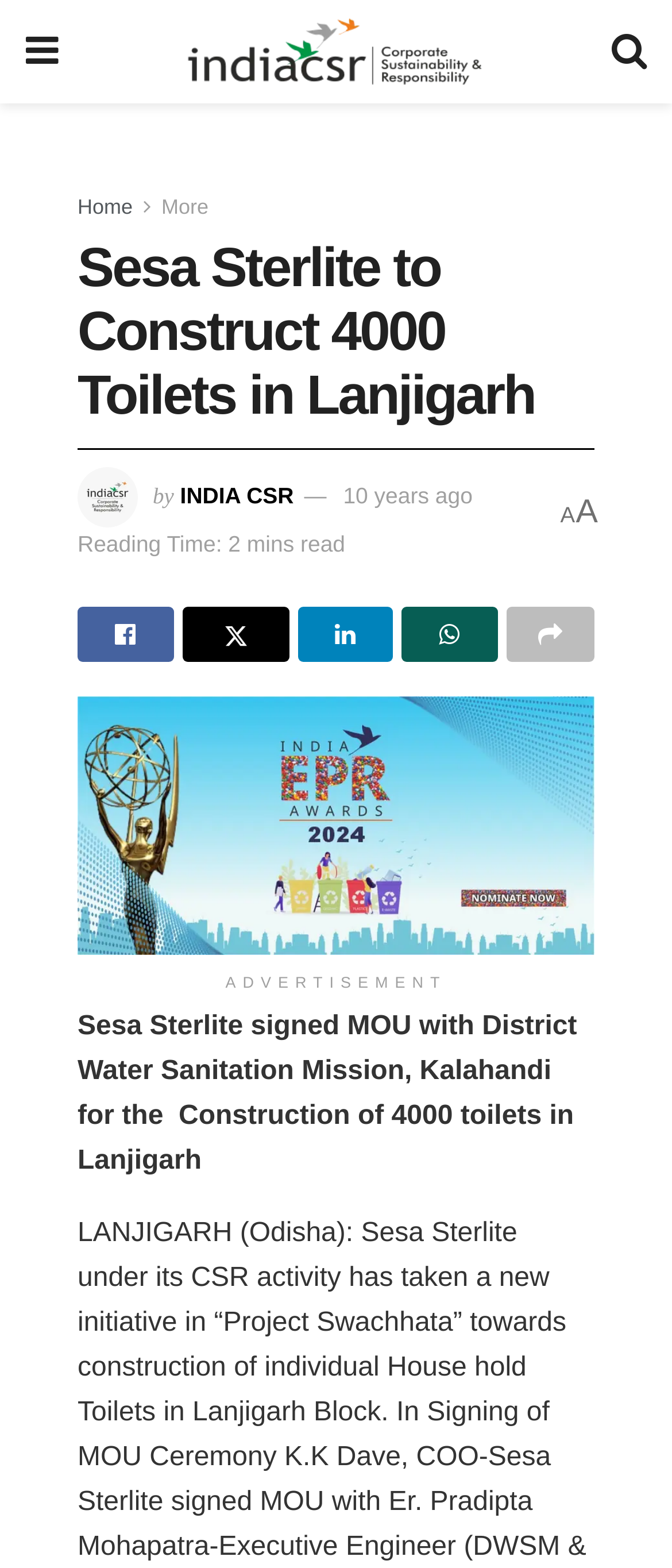What is the name of the organization constructing toilets?
Using the information from the image, provide a comprehensive answer to the question.

The webpage mentions 'Sesa Sterlite signed MOU with District Water Sanitation Mission, Kalahandi for the Construction of 4000 toilets in Lanjigarh', which indicates that Sesa Sterlite is the organization involved in the construction of toilets.